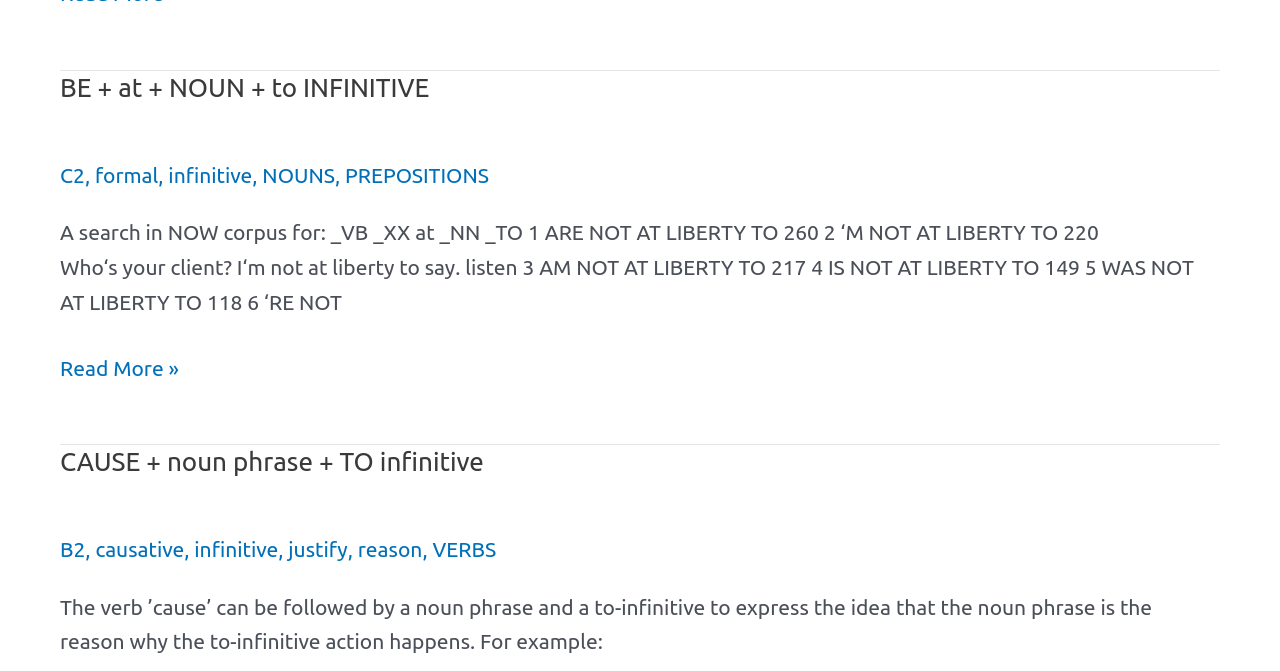Answer the question in a single word or phrase:
How many links are present in the second section?

5